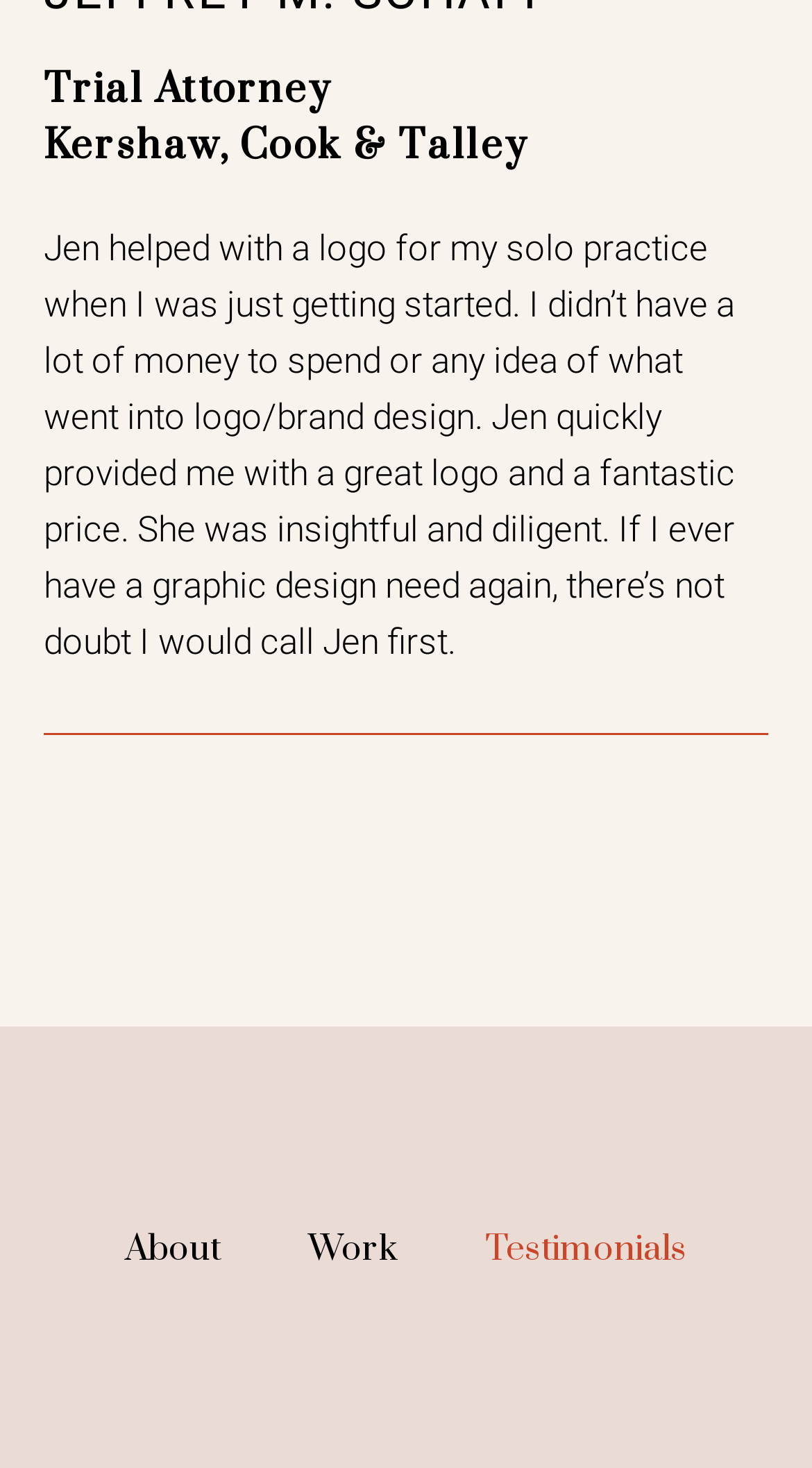What is the tone of the text on the webpage?
Please respond to the question with a detailed and informative answer.

The tone of the text on the webpage can be inferred by reading the static text elements, which express gratitude and praise for Jen's work on the logo design. The text uses positive language, such as 'great logo', 'fantastic price', and 'insightful and diligent', indicating a positive tone.